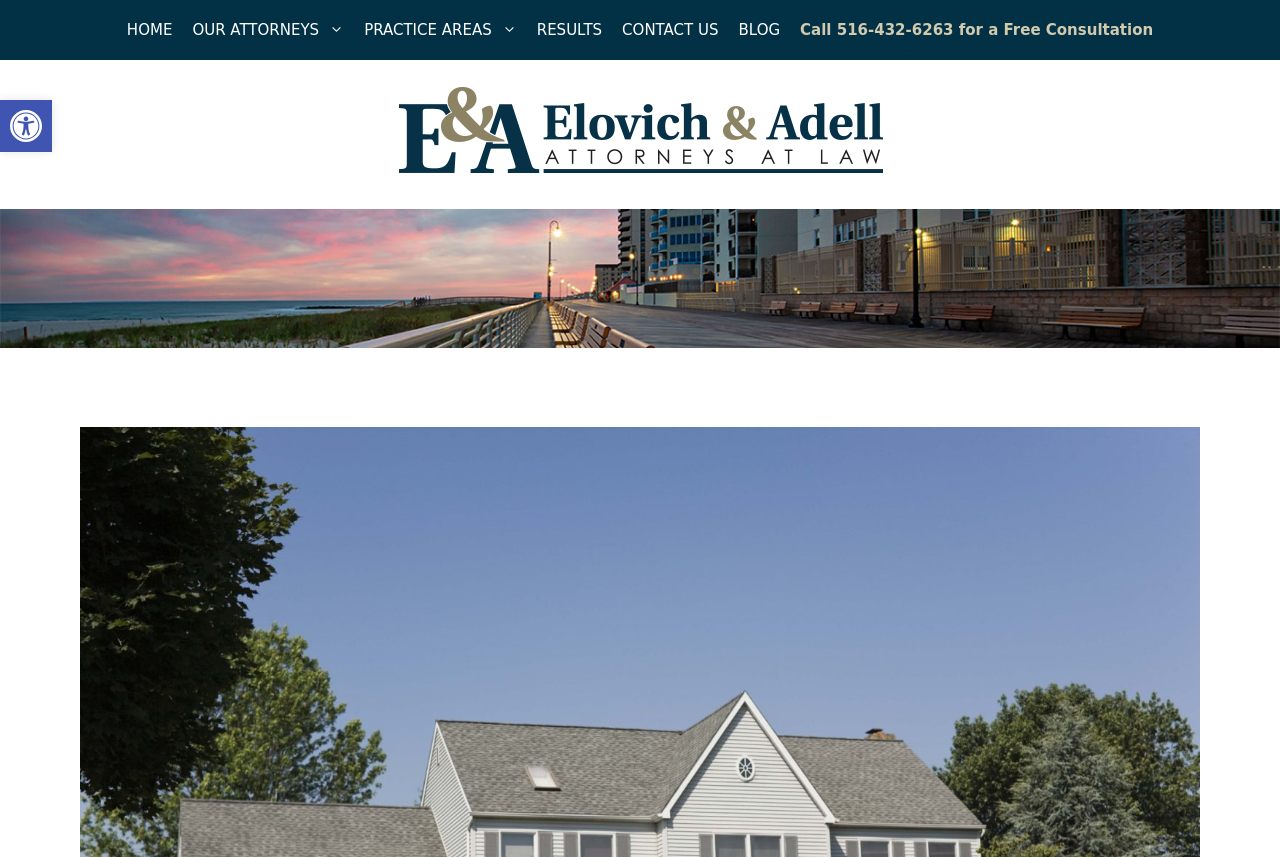Identify the main heading of the webpage and provide its text content.

Seven Property Defects That Could Harm Your Real Estate Deal